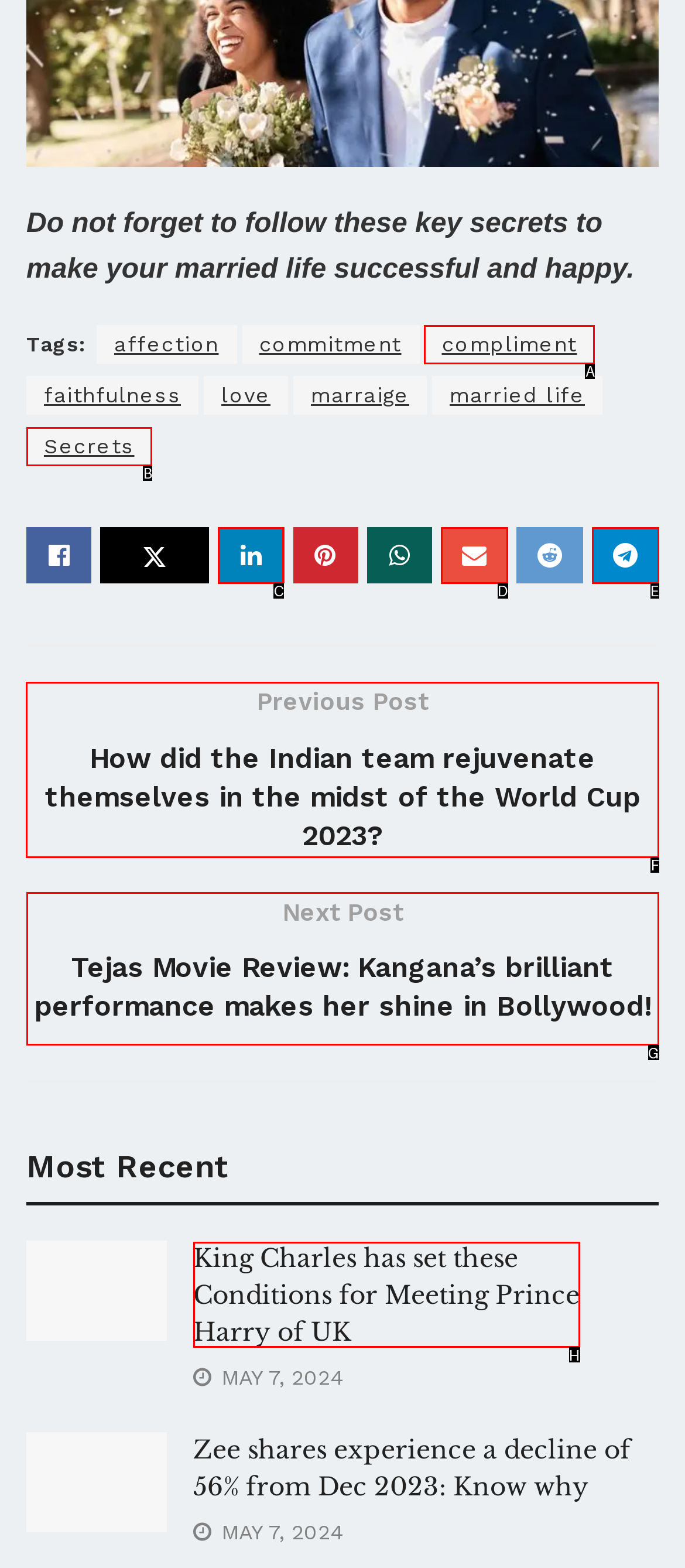Which option should be clicked to execute the following task: Read the previous post about the Indian team in the World Cup 2023? Respond with the letter of the selected option.

F